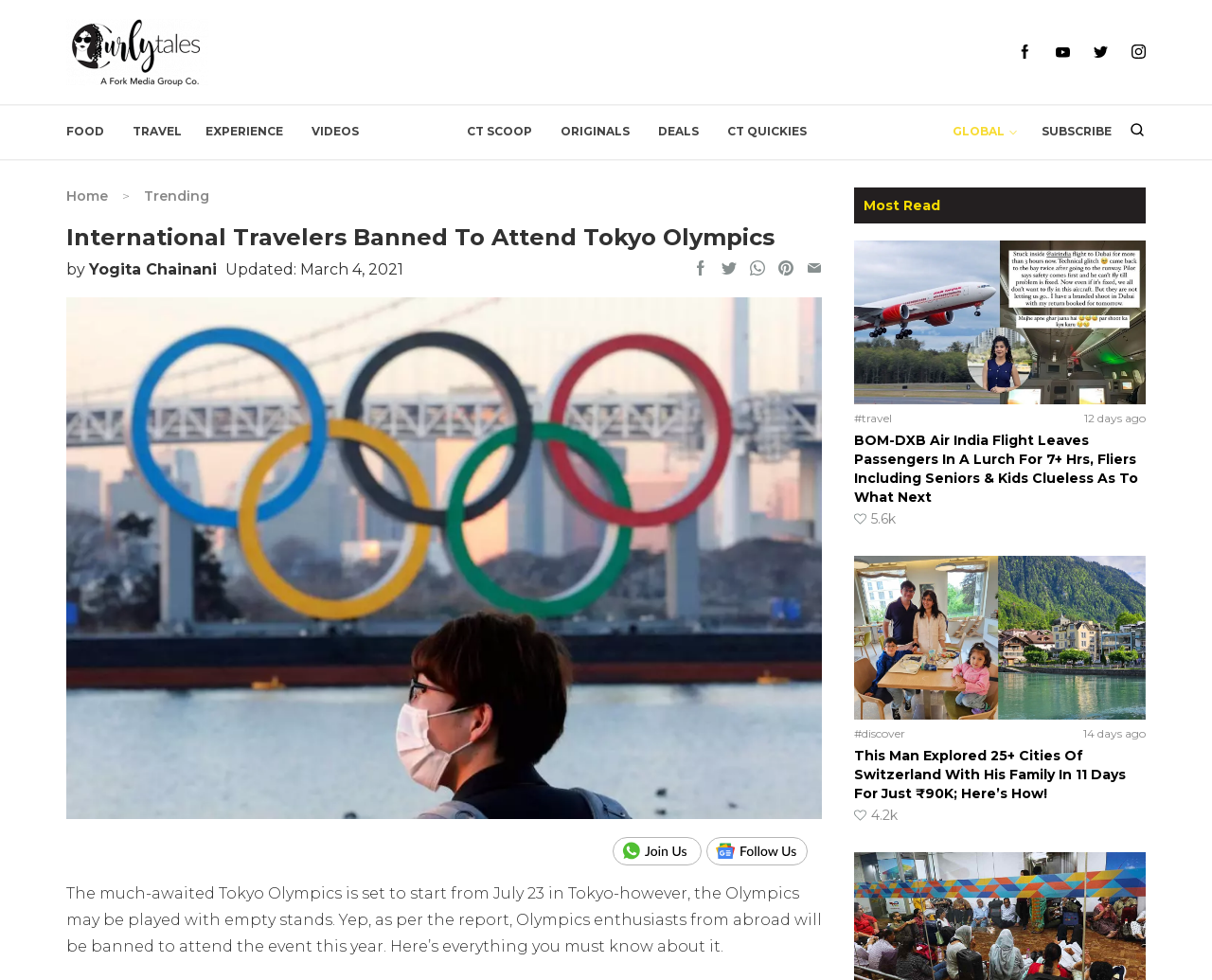Can you find the bounding box coordinates for the element that needs to be clicked to execute this instruction: "Search for something"? The coordinates should be given as four float numbers between 0 and 1, i.e., [left, top, right, bottom].

[0.92, 0.112, 0.945, 0.156]